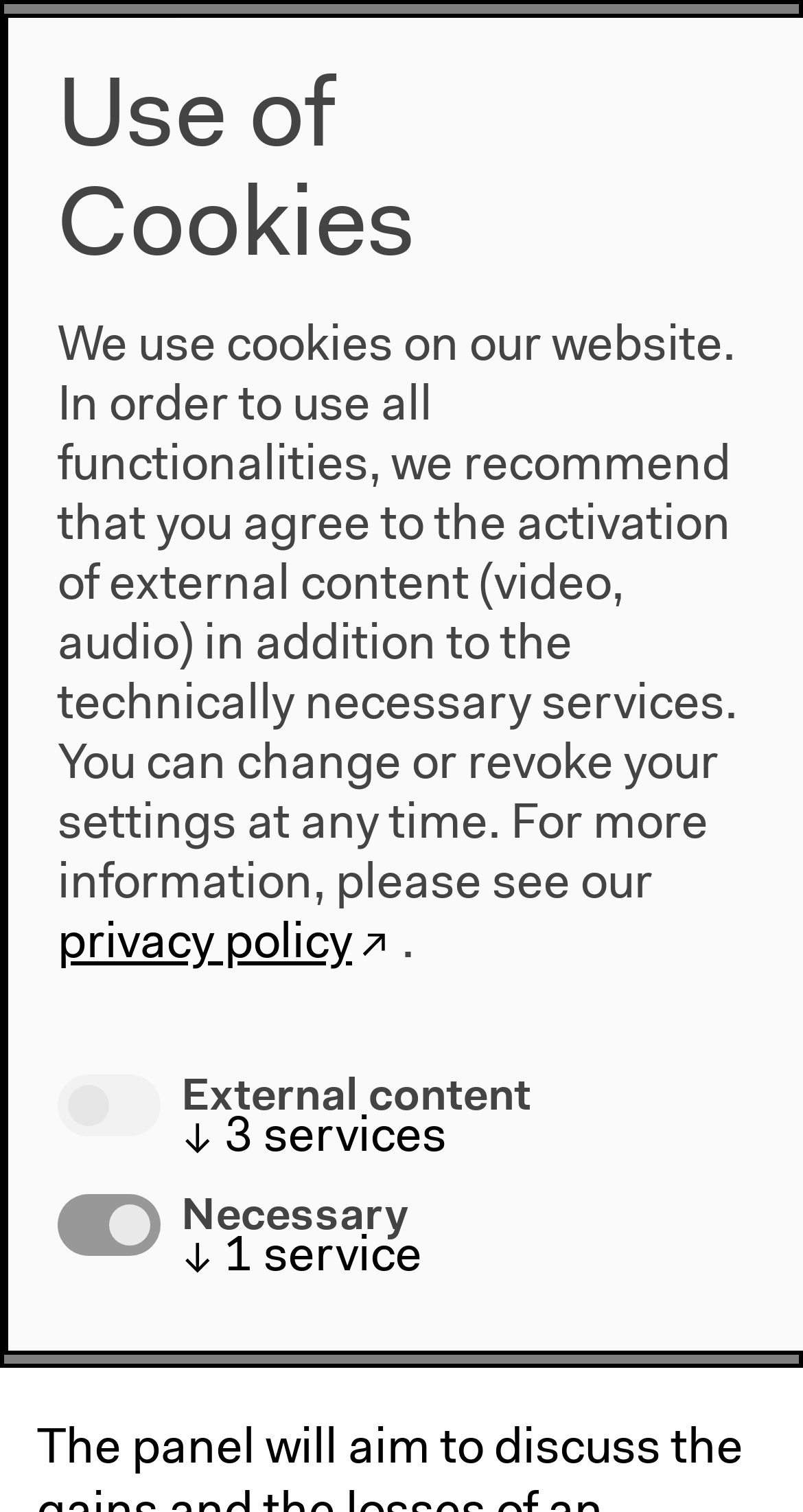Based on the visual content of the image, answer the question thoroughly: What is the admission fee for the panel?

I found the answer by looking at the StaticText element with the text 'Admission: 8€/5€' which is located below the panel details, indicating that it is the admission fee for the panel.